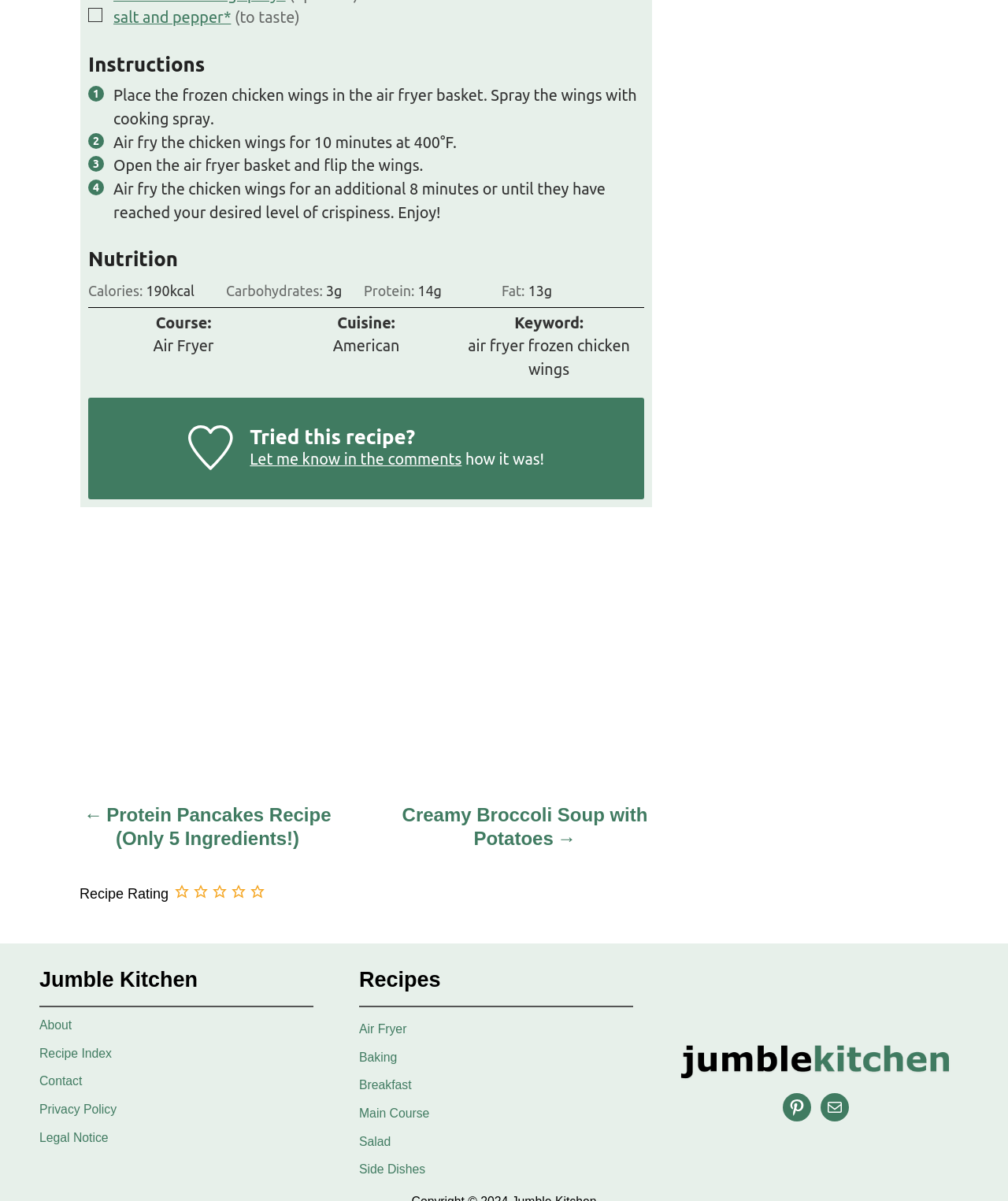Provide the bounding box coordinates in the format (top-left x, top-left y, bottom-right x, bottom-right y). All values are floating point numbers between 0 and 1. Determine the bounding box coordinate of the UI element described as: Creamy Broccoli Soup with Potatoes

[0.394, 0.669, 0.648, 0.715]